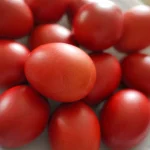What is the texture of the eggs?
Please provide a comprehensive answer based on the information in the image.

The caption describes the eggs as having a 'smooth texture', which implies that they are not rough or bumpy, but rather have a even and uniform surface.